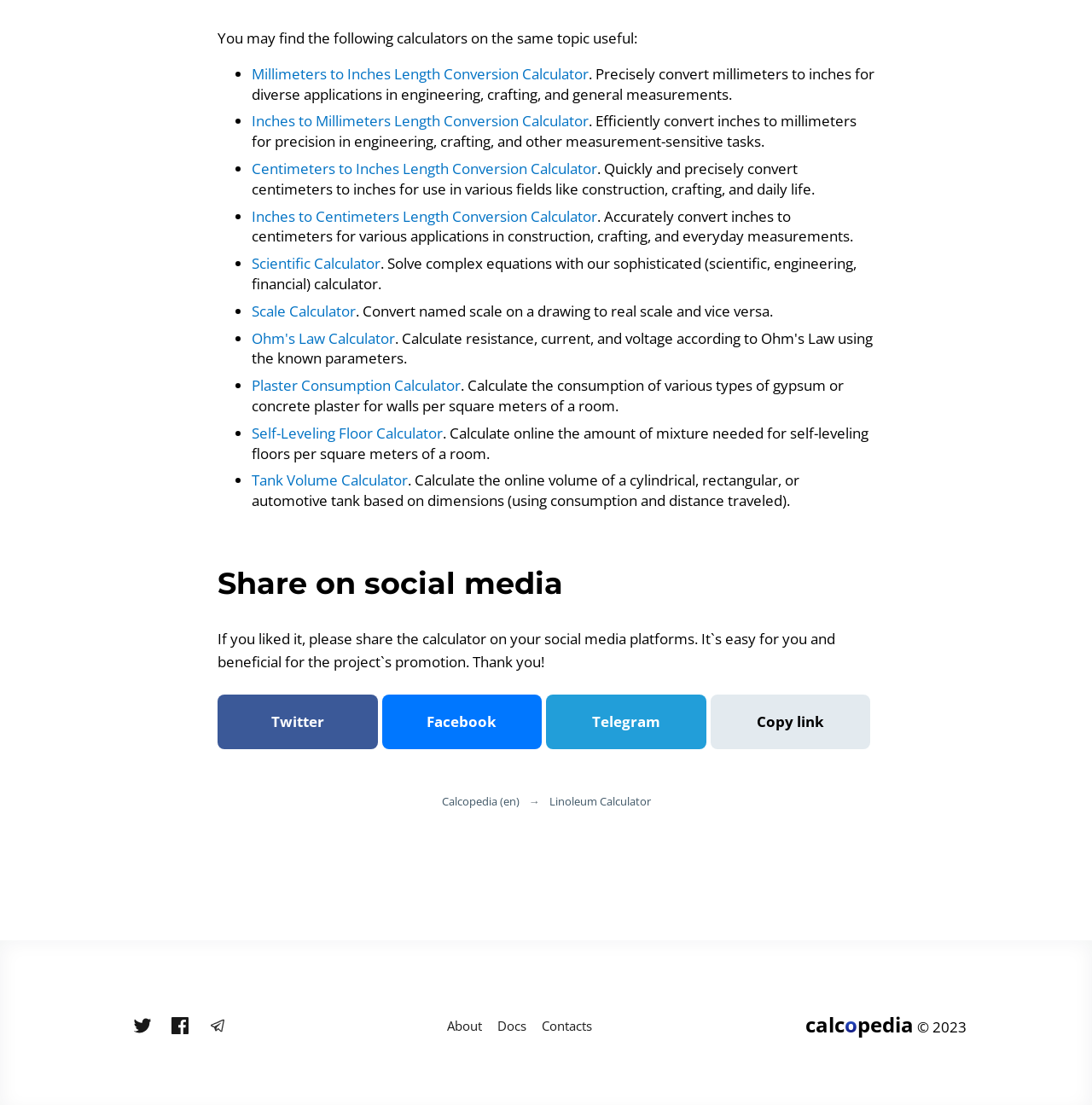Locate the bounding box coordinates of the clickable area to execute the instruction: "Click on Millimeters to Inches Length Conversion Calculator". Provide the coordinates as four float numbers between 0 and 1, represented as [left, top, right, bottom].

[0.23, 0.058, 0.539, 0.076]